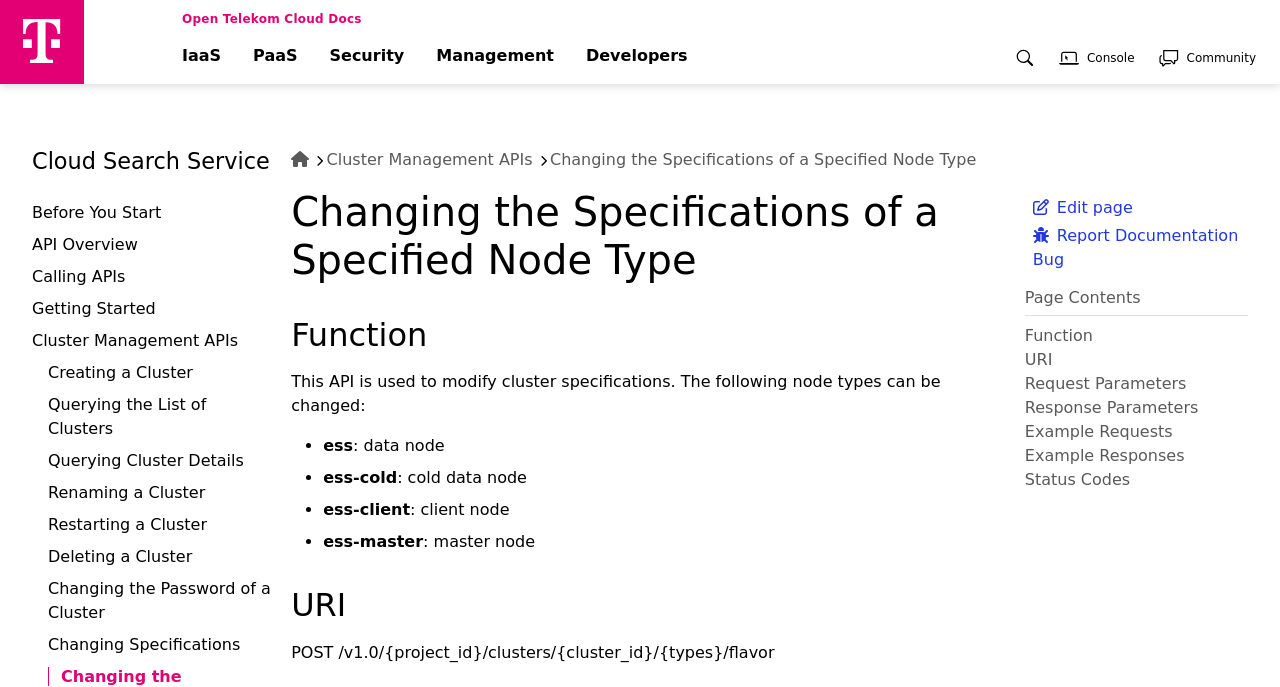What is the main heading of this webpage? Please extract and provide it.

Changing the Specifications of a Specified Node Type¶